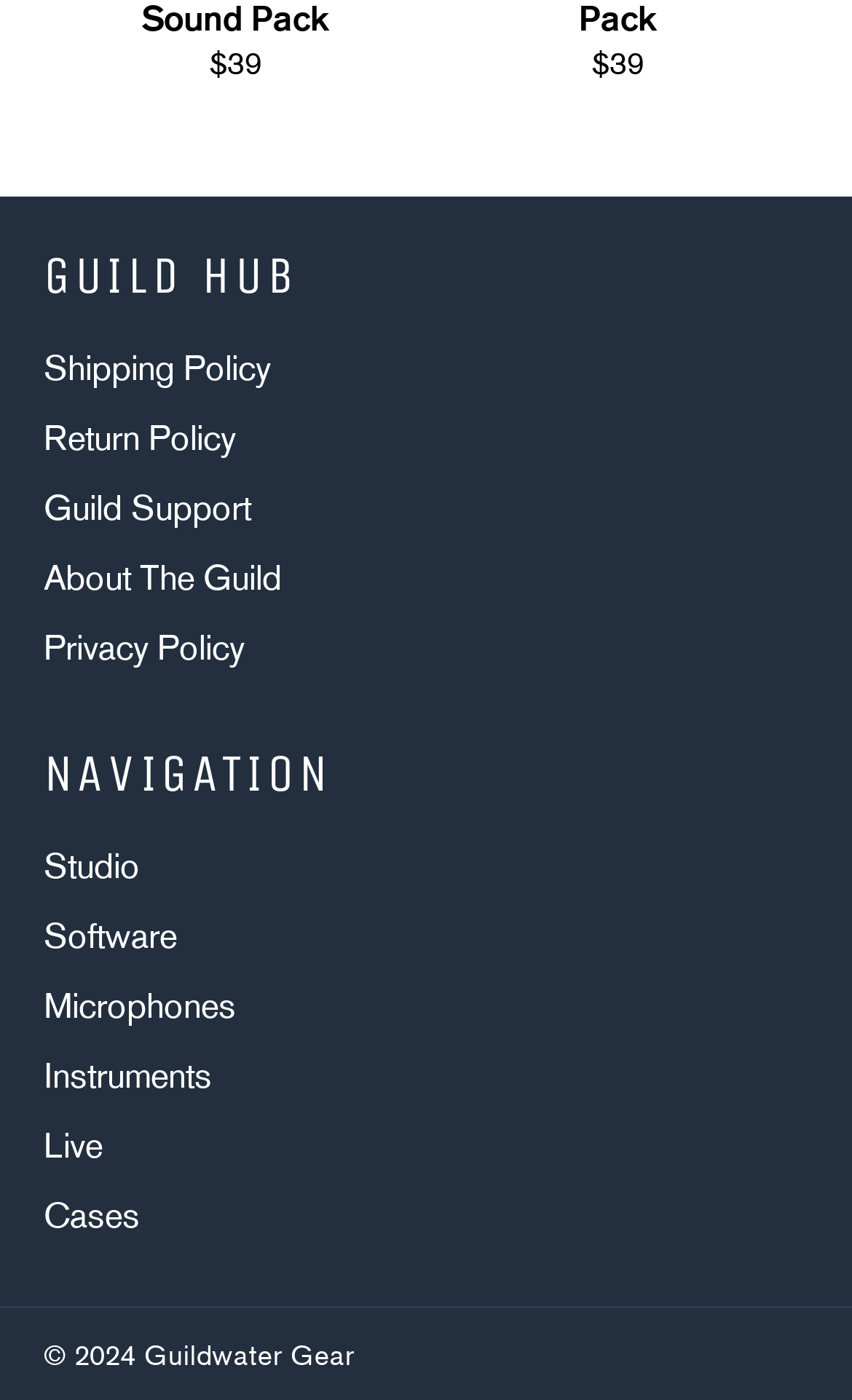Determine the bounding box coordinates of the clickable region to carry out the instruction: "Check Copyright information".

None